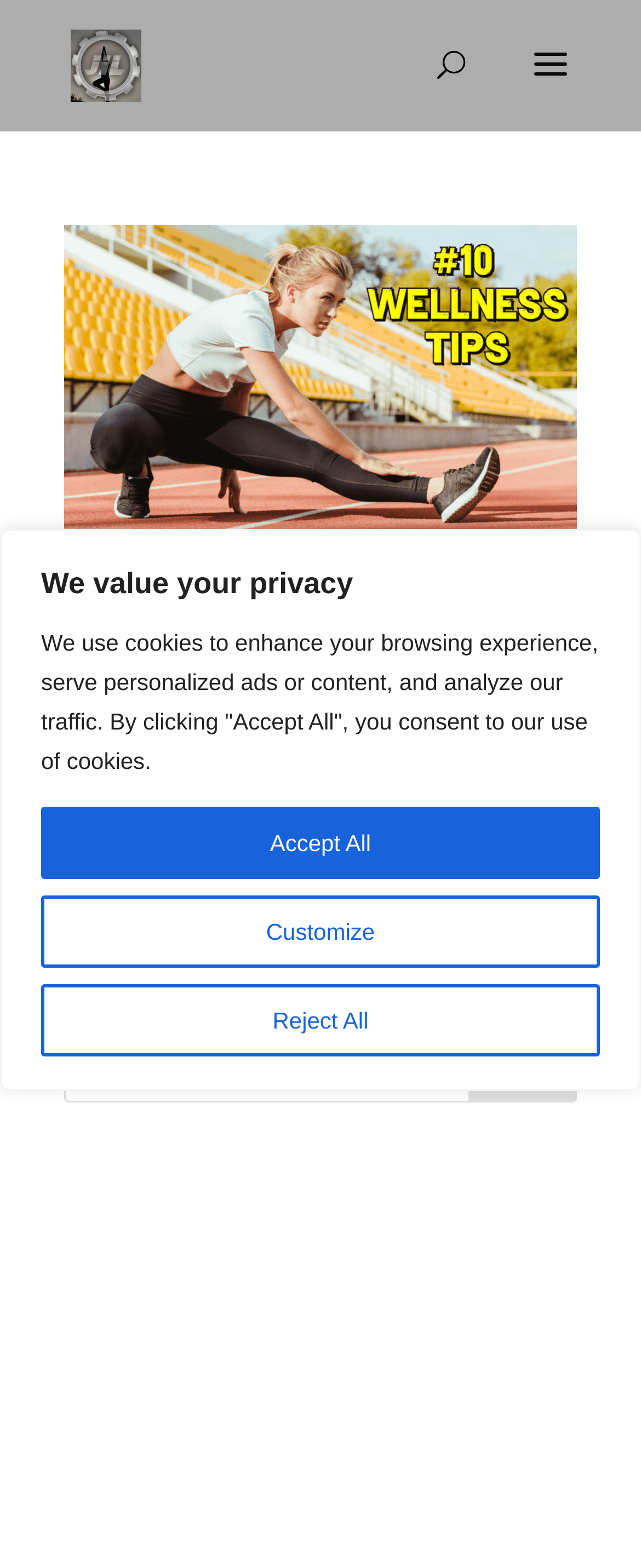Kindly respond to the following question with a single word or a brief phrase: 
How many tips are provided in the article?

3